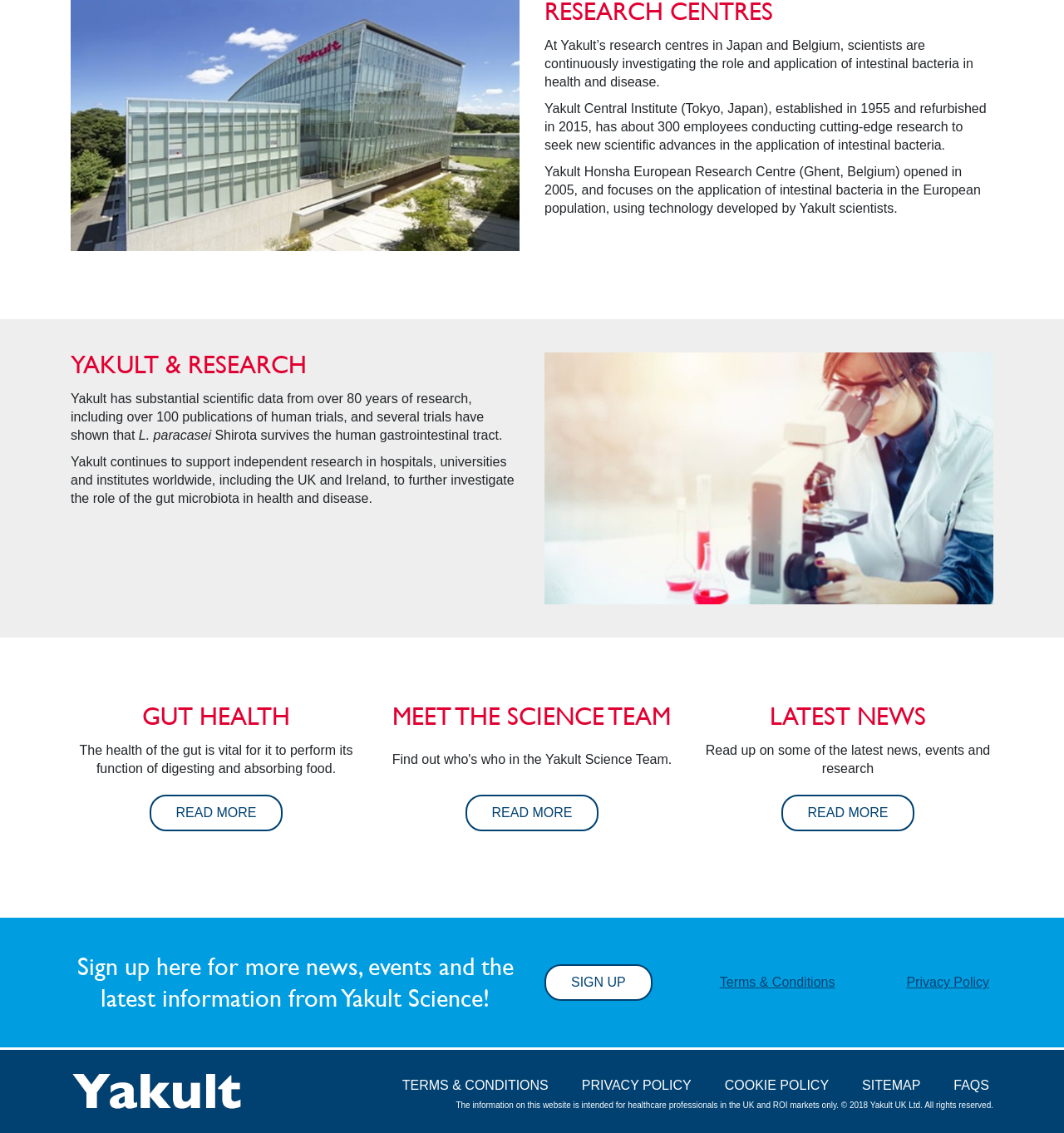Answer the question below with a single word or a brief phrase: 
How many 'READ MORE' links are on the page?

Three